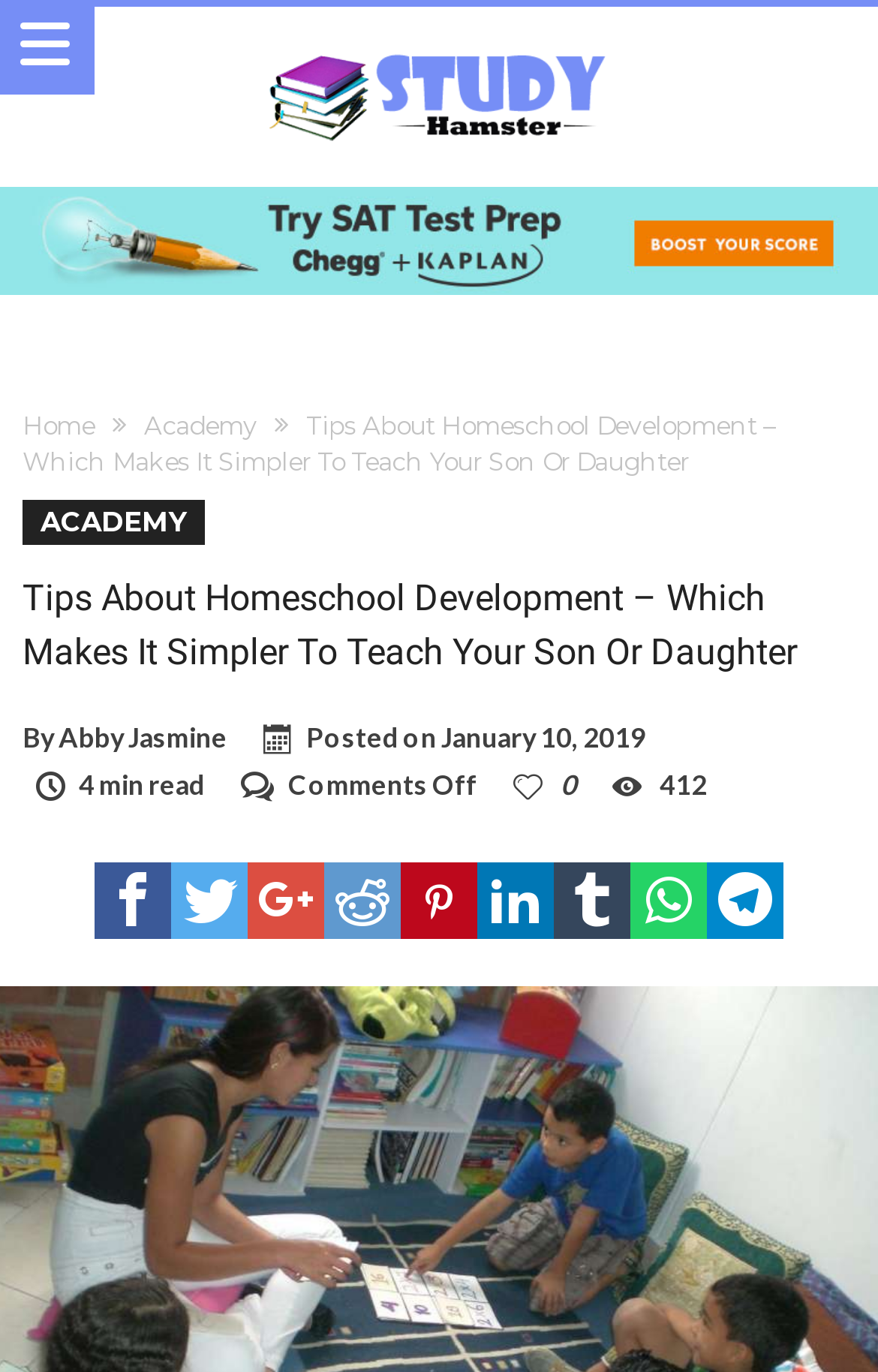Predict the bounding box for the UI component with the following description: "See All".

None